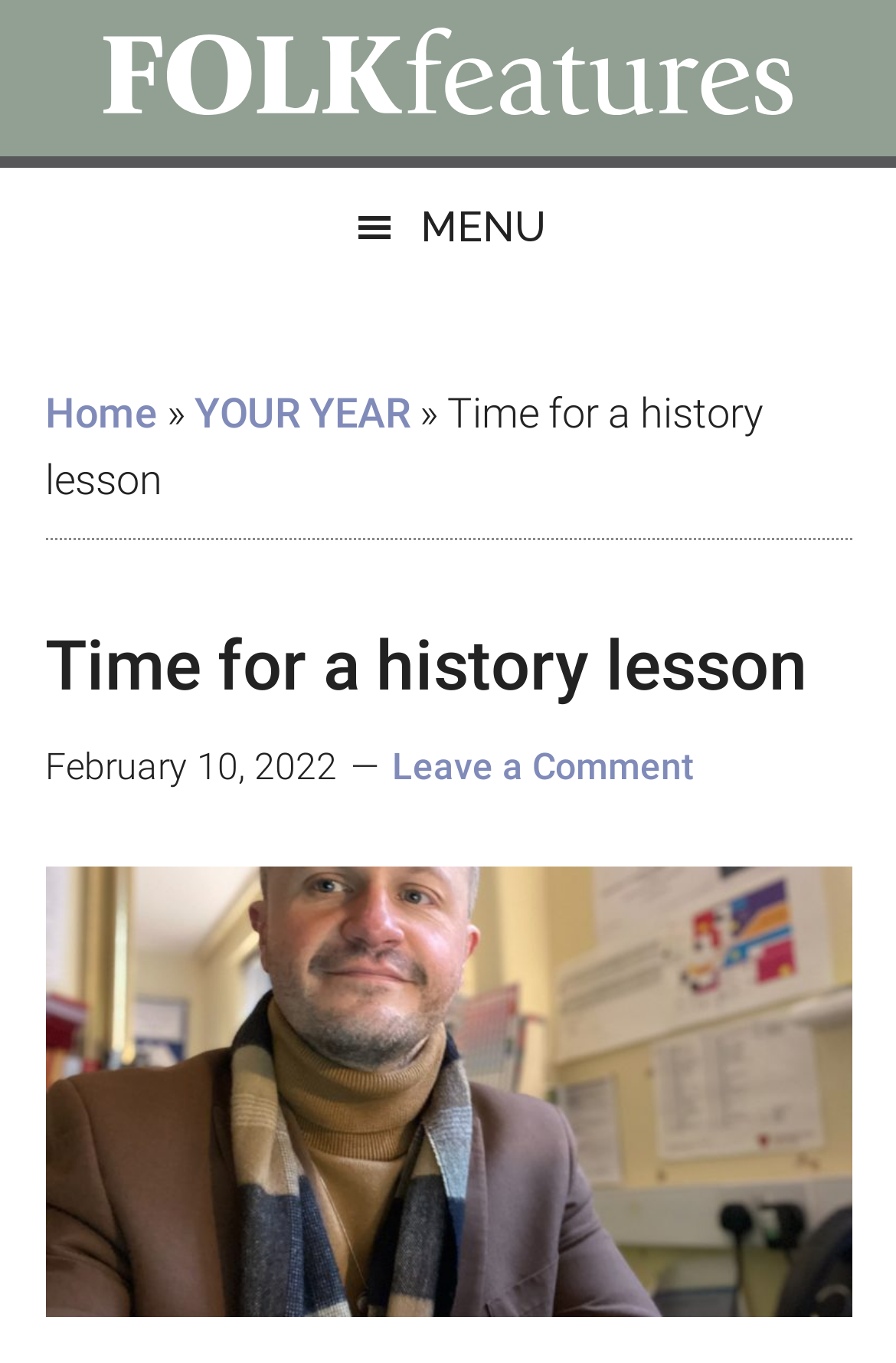What is the name of the website?
Observe the image and answer the question with a one-word or short phrase response.

Folk Features